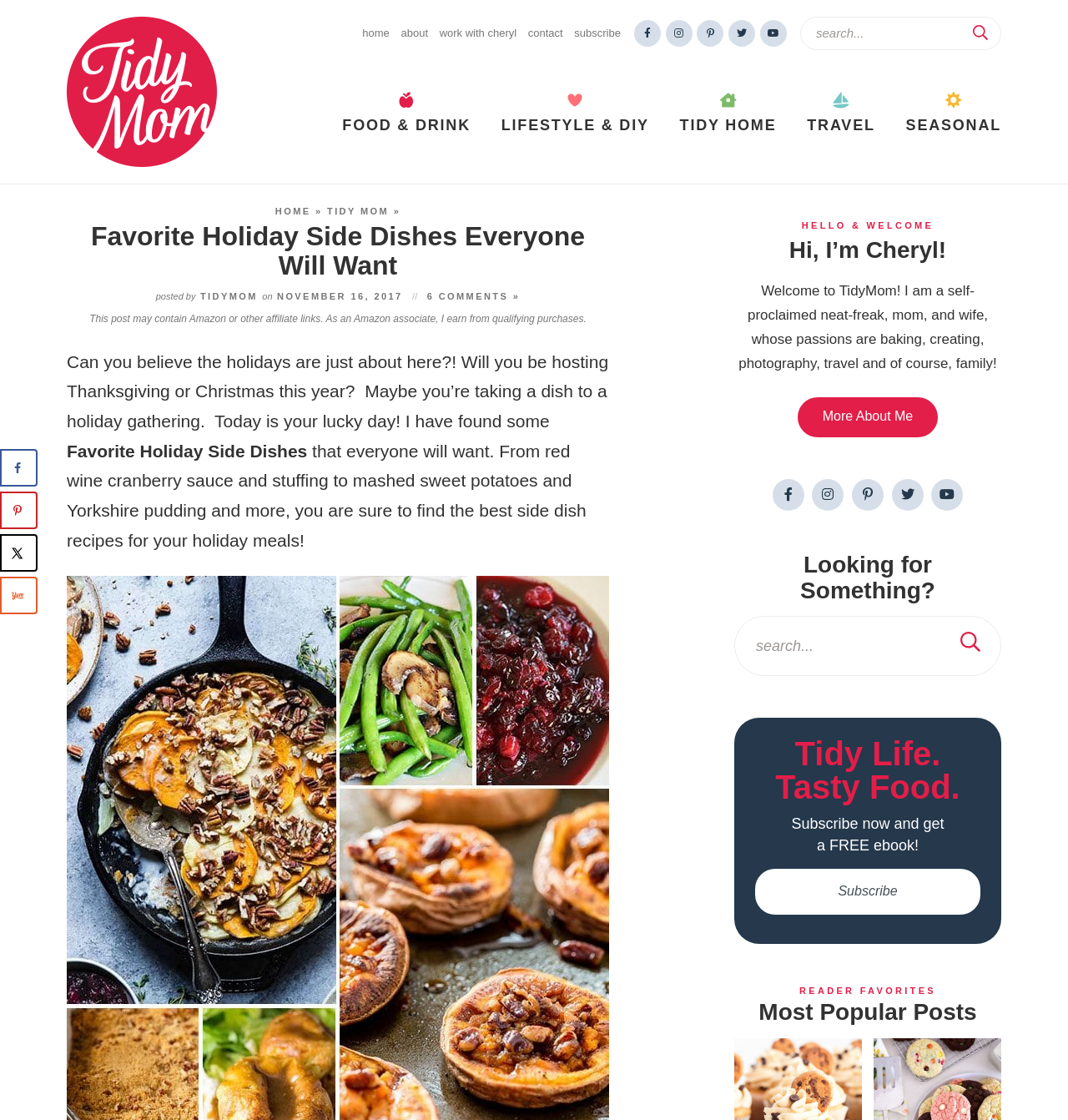Please respond to the question with a concise word or phrase:
What is the name of the website?

TidyMom